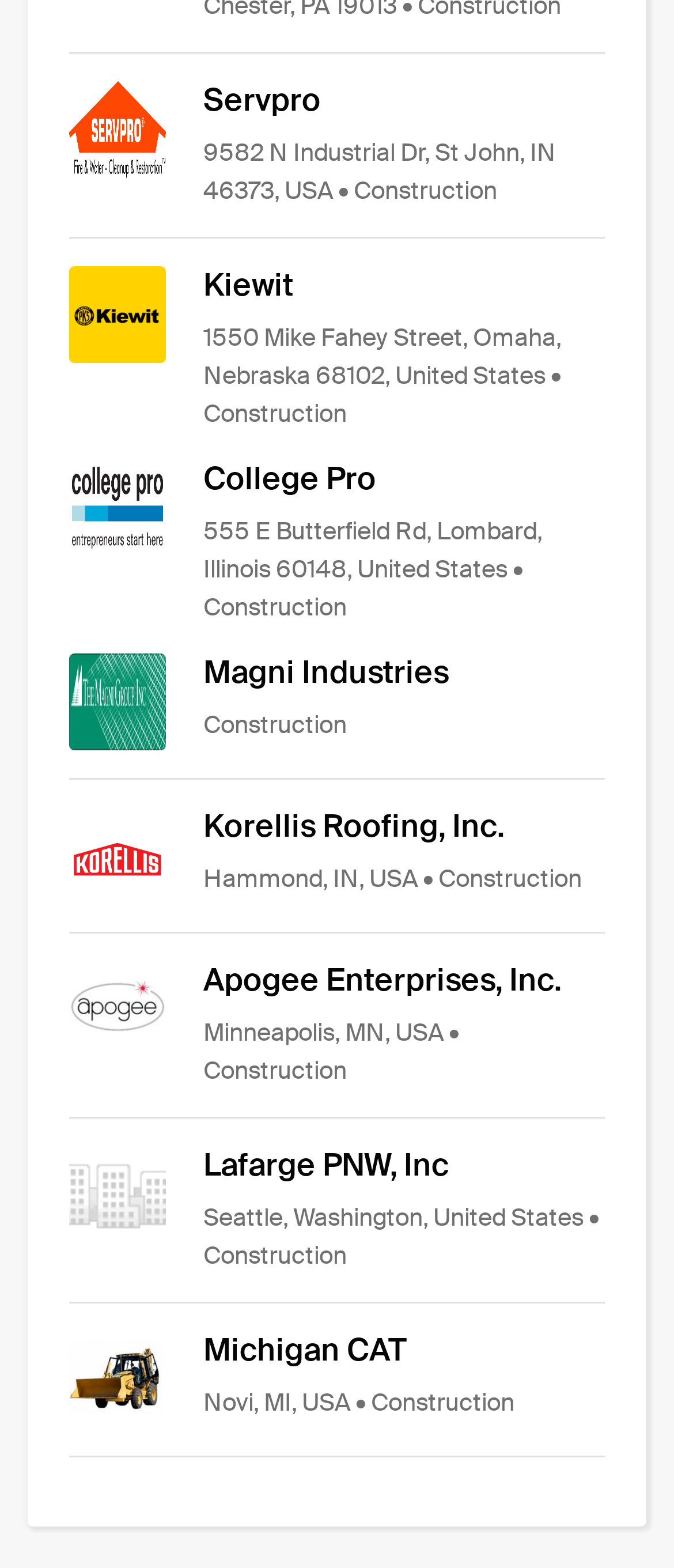Identify the coordinates of the bounding box for the element that must be clicked to accomplish the instruction: "Visit Kiewit".

[0.103, 0.17, 0.897, 0.276]